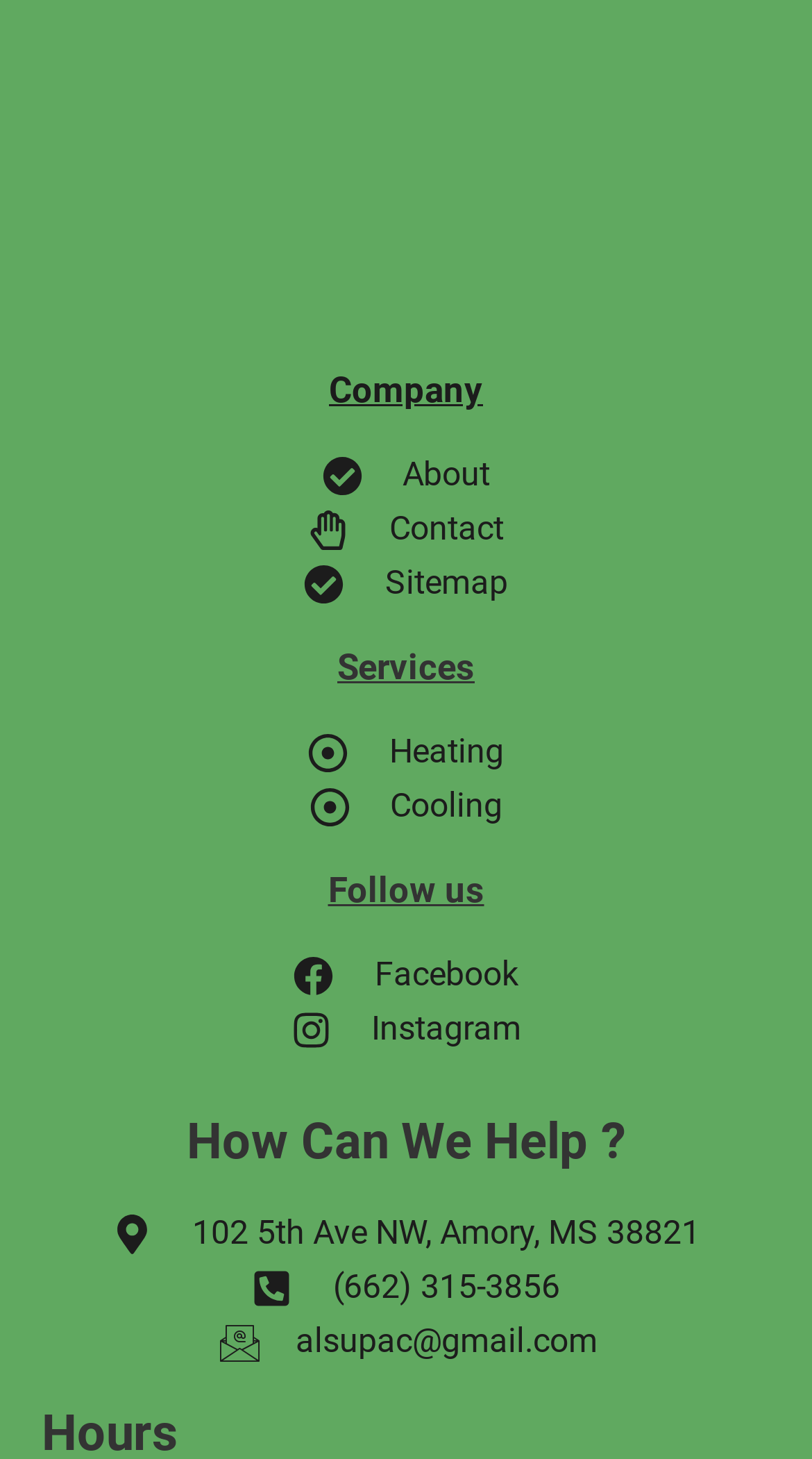Identify and provide the bounding box coordinates of the UI element described: "Contact". The coordinates should be formatted as [left, top, right, bottom], with each number being a float between 0 and 1.

[0.051, 0.346, 0.949, 0.38]